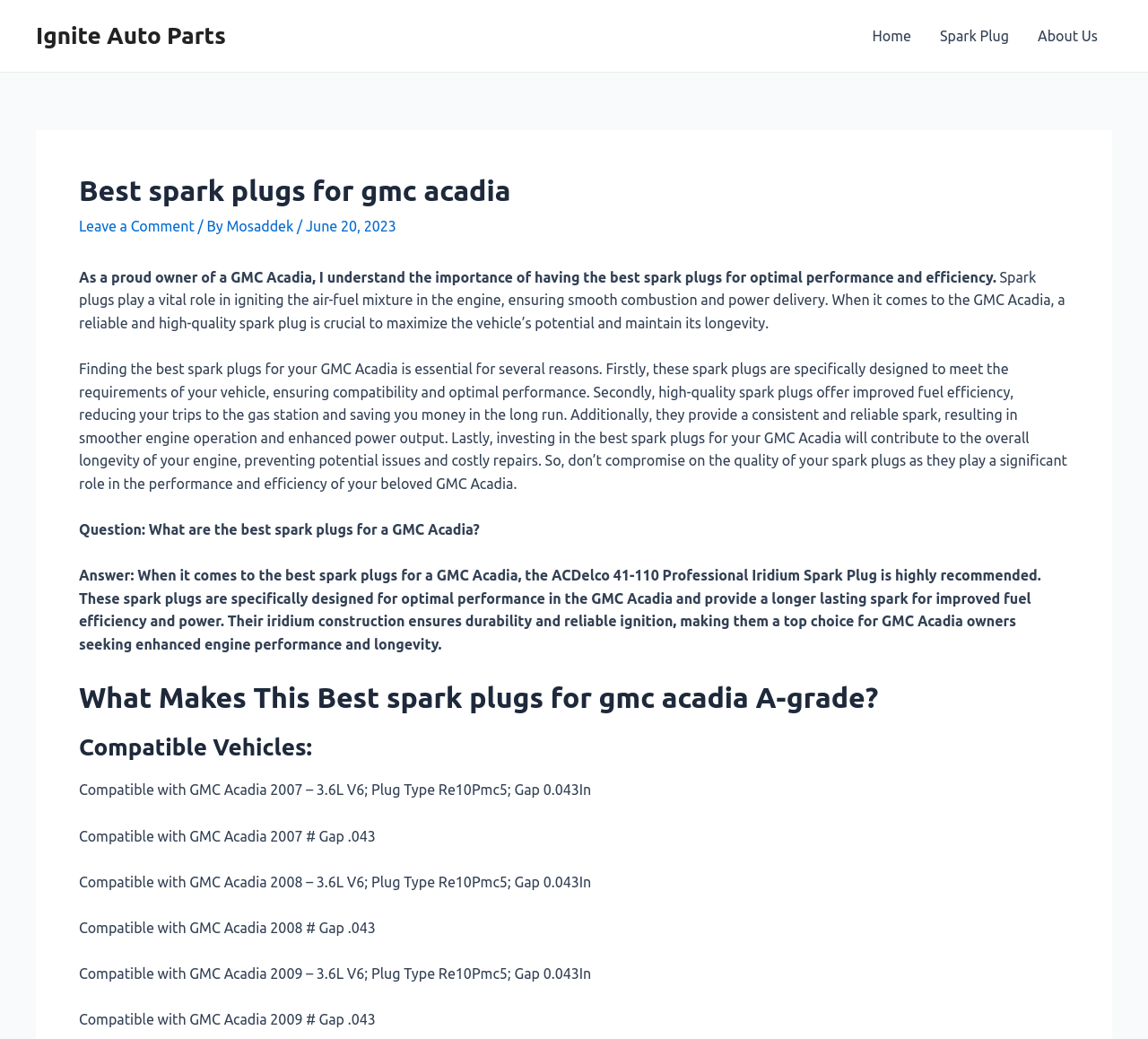What is the gap of the spark plug compatible with GMC Acadia 2007?
Please provide a single word or phrase as your answer based on the image.

0.043In